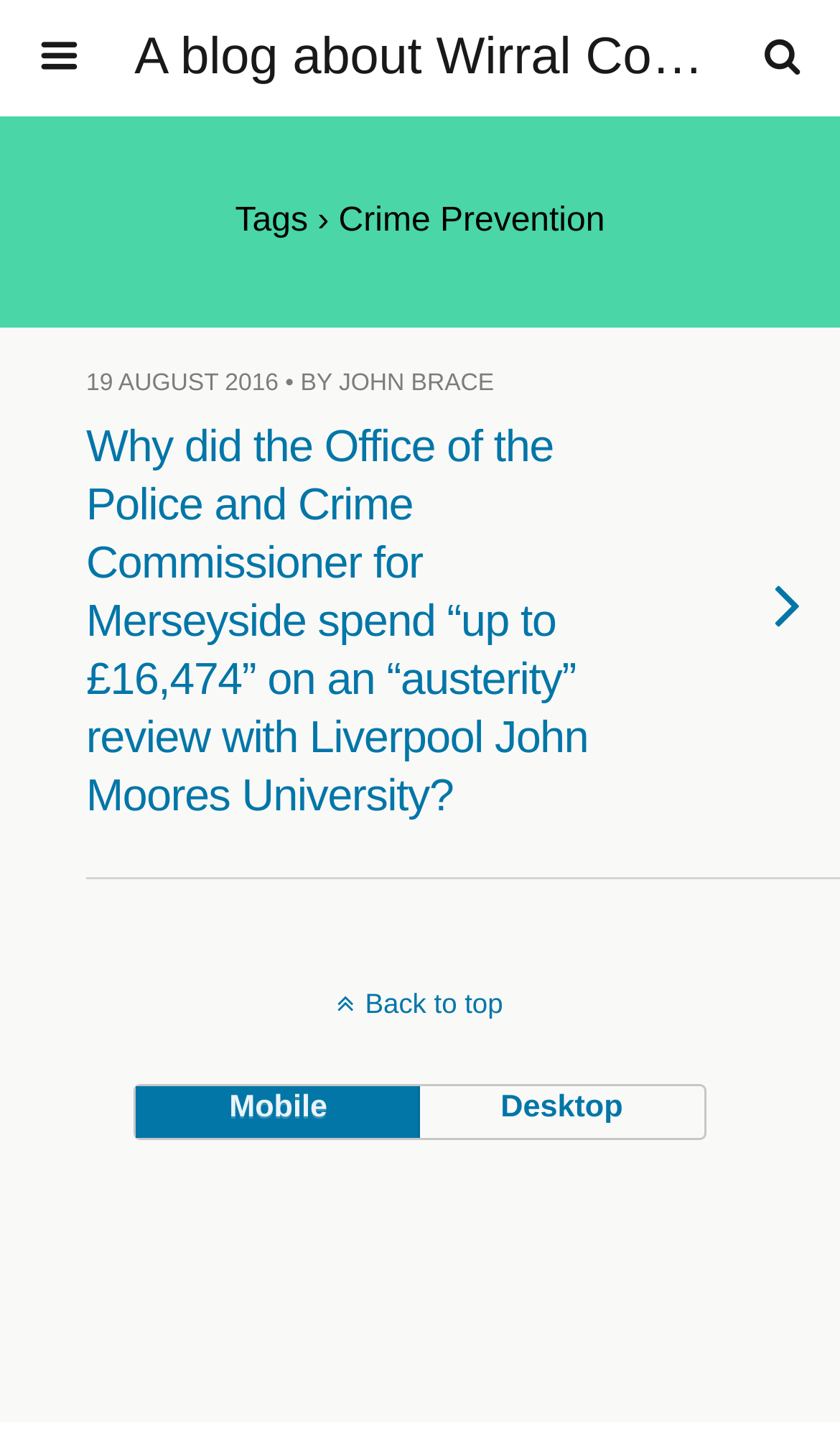Provide a comprehensive caption for the webpage.

The webpage is a blog about crime prevention, specifically focused on Wirral Council, its councillors, and officers. At the top, there is a link with the same title as the meta description, "A blog about Wirral Council, Wirral Council's councillors & officers". Below this link, there is a search bar with a text box labeled "Search this website…" and a search button next to it. 

To the right of the search bar, there is a static text "Tags › Crime Prevention". Below the search bar, there is a news article with a heading "Why did the Office of the Police and Crime Commissioner for Merseyside spend “up to £16,474” on an “austerity” review with Liverpool John Moores University?". This article takes up most of the page's content area.

At the bottom of the page, there is a "Back to top" link, which is aligned to the left. On the opposite side, there are two buttons, "Mobile" and "Desktop", which are likely related to the page's layout or viewing options.